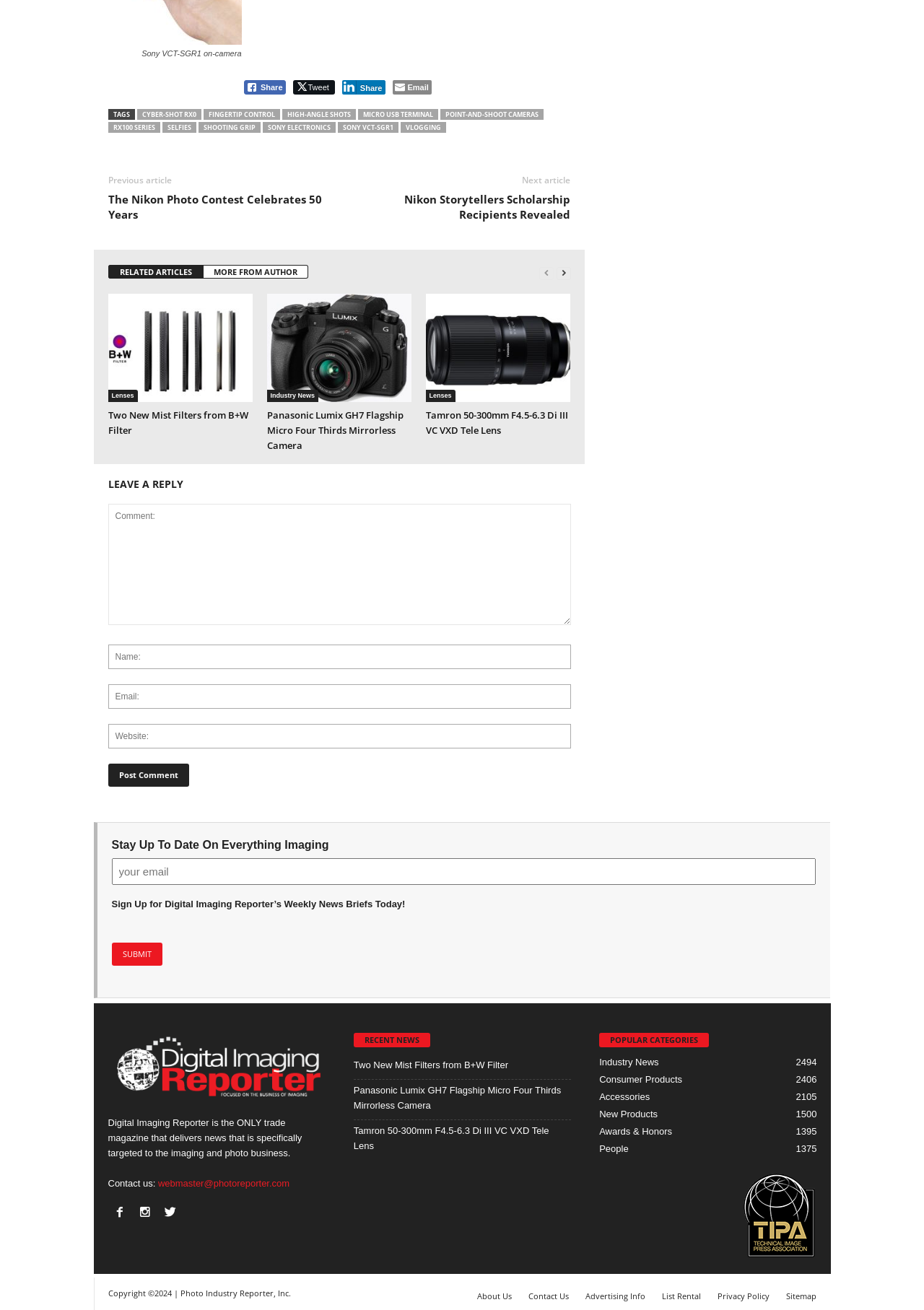How many recent news articles are listed?
Based on the visual content, answer with a single word or a brief phrase.

3